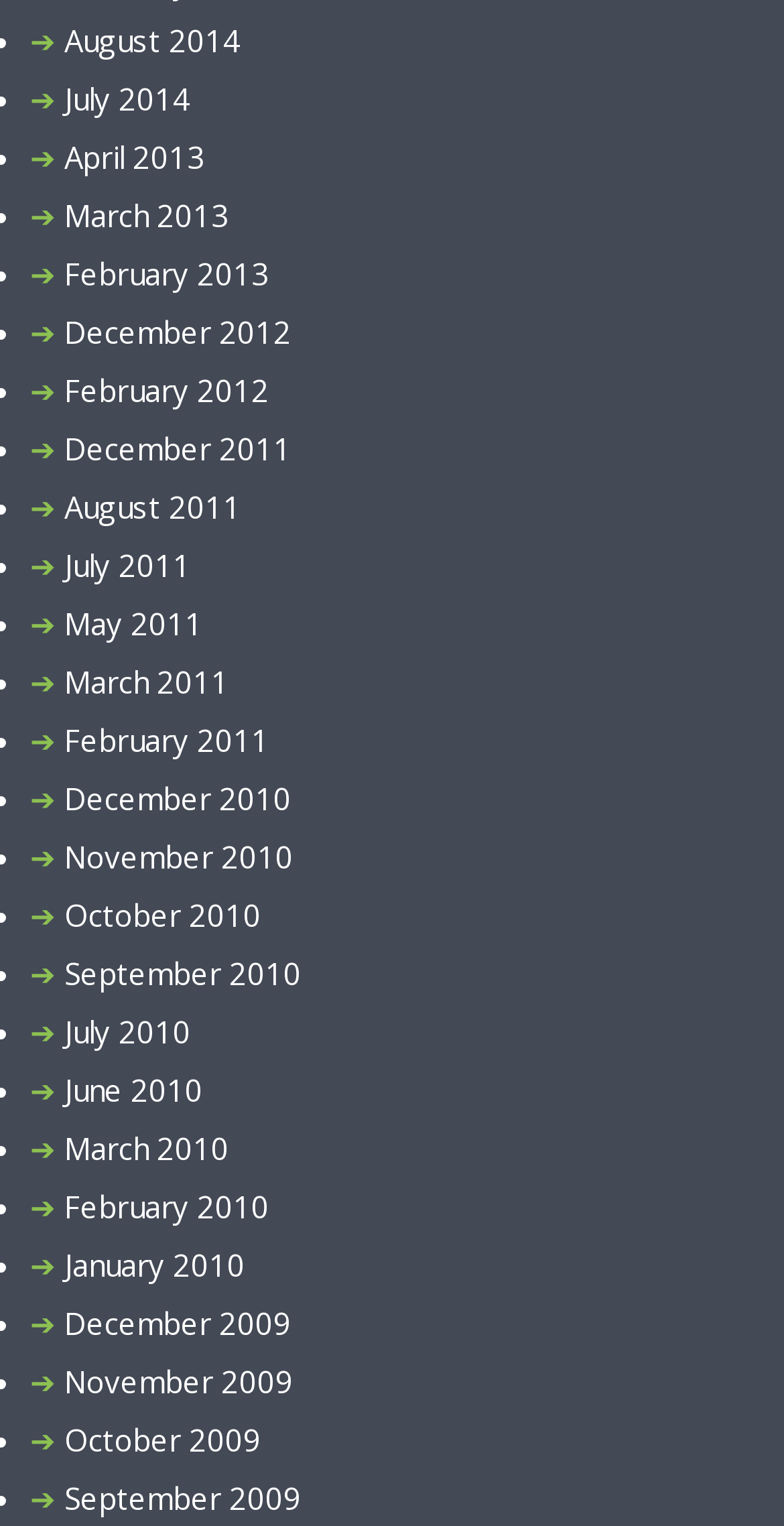Identify the bounding box coordinates of the clickable section necessary to follow the following instruction: "view August 2014". The coordinates should be presented as four float numbers from 0 to 1, i.e., [left, top, right, bottom].

[0.082, 0.013, 0.308, 0.039]